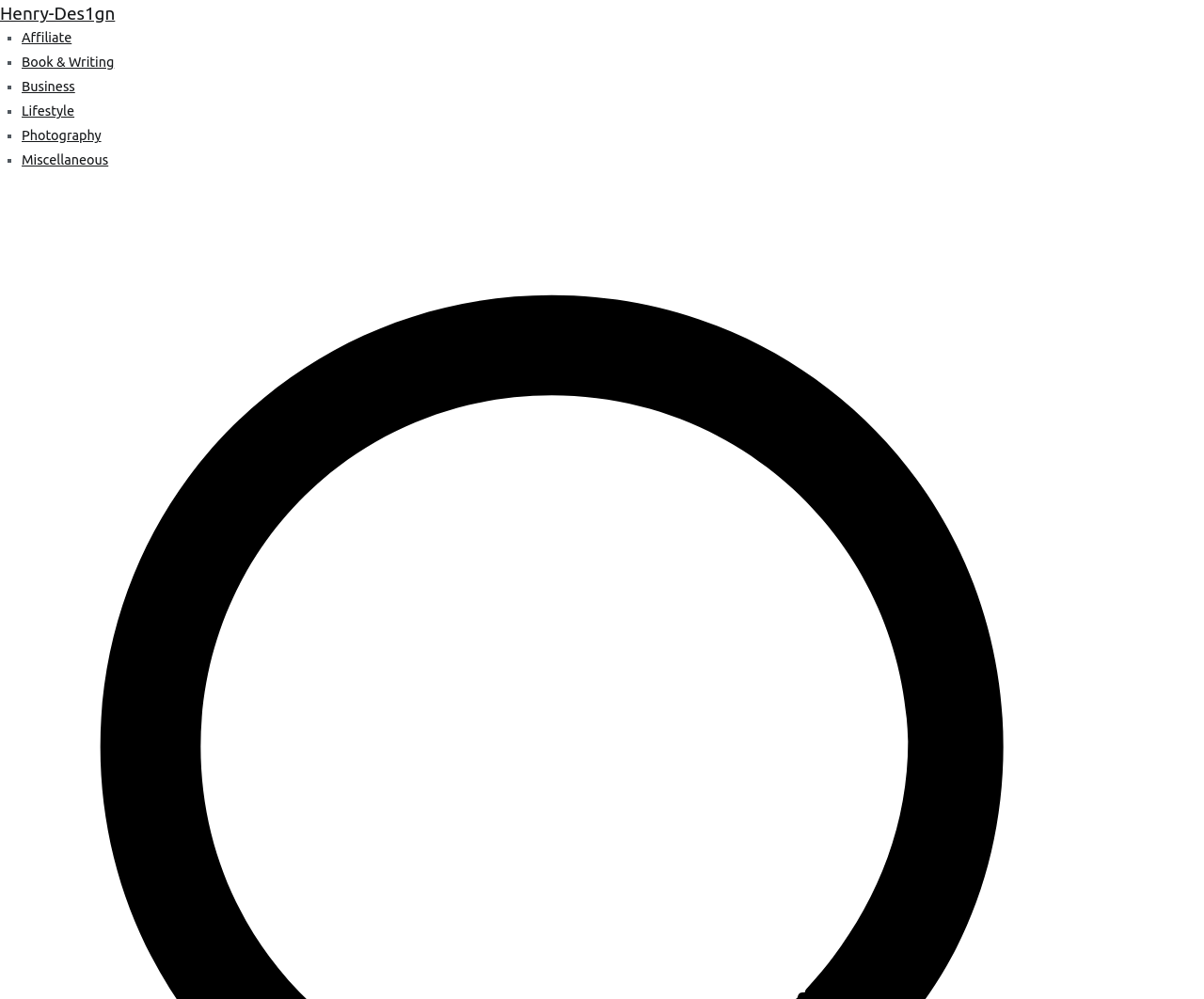How many categories are listed?
Based on the image, answer the question with a single word or brief phrase.

7